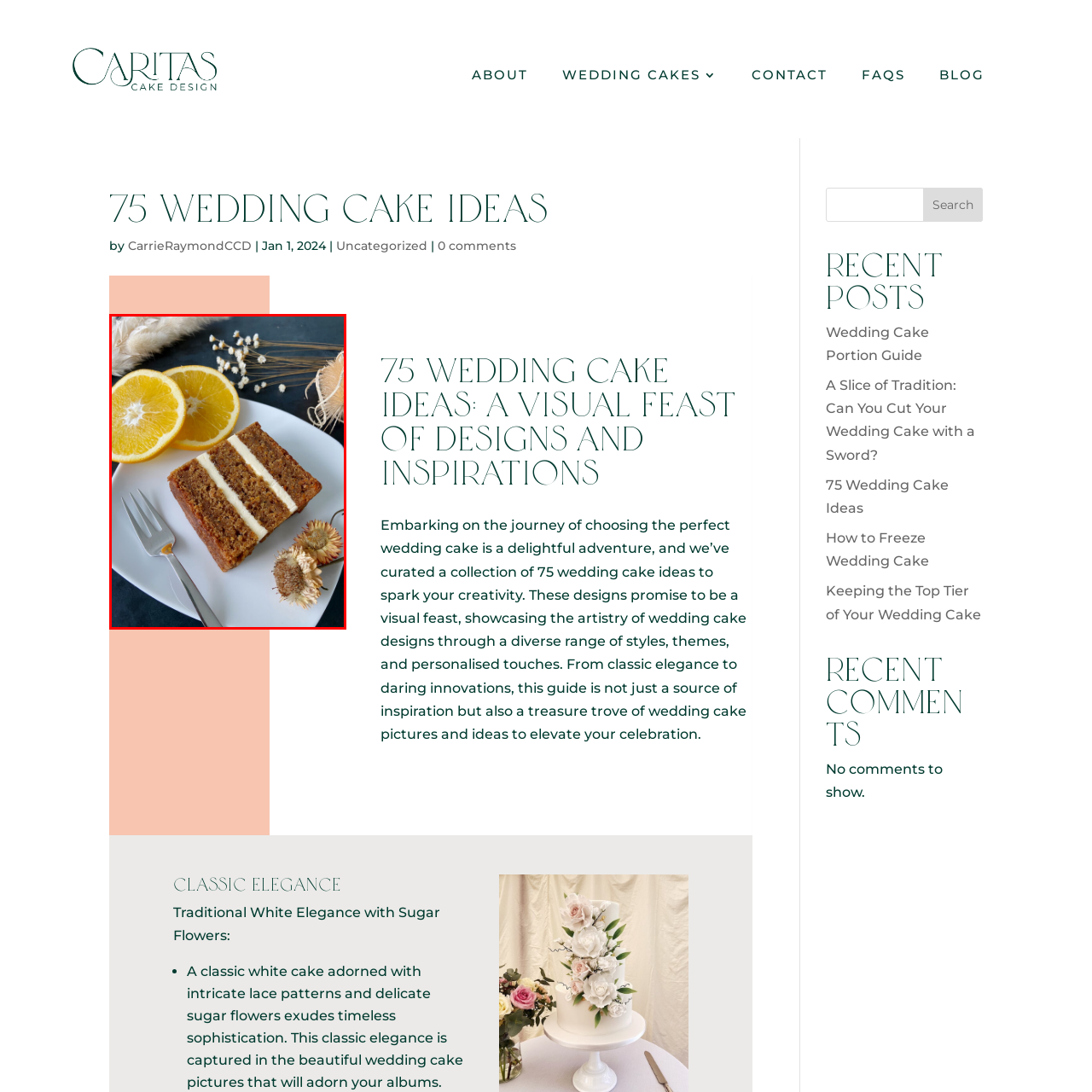Look at the photo within the red outline and describe it thoroughly.

This inviting image showcases a slice of moist, delicious cake presented elegantly on a white plate. The cake, featuring a rich, textured surface, is divided into three distinct layers, generously adorned with creamy frosting that highlights its inviting nature. Accompanying the cake are two vibrant orange halves, their bright color adding a fresh, citrusy contrast. The surrounding elements include delicate dried flowers and natural accents that enhance the overall aesthetic appeal. This setting embodies a warm and homely atmosphere, perfect for a delightful dessert experience, making it an excellent inspiration for wedding cake ideas and elegant table settings.